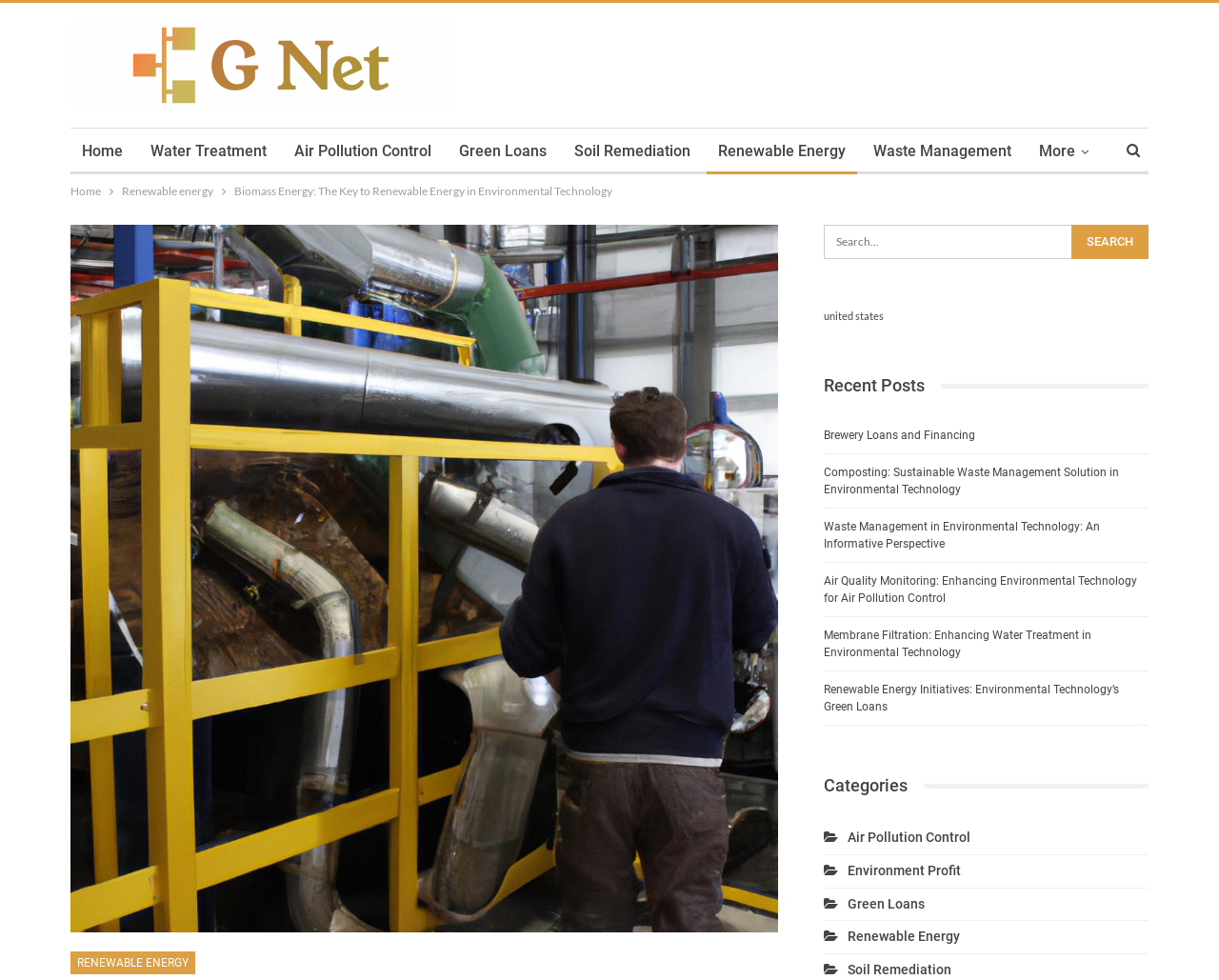Please identify the bounding box coordinates of the clickable area that will fulfill the following instruction: "Read the 'Brewery Loans and Financing' article". The coordinates should be in the format of four float numbers between 0 and 1, i.e., [left, top, right, bottom].

[0.675, 0.435, 0.942, 0.453]